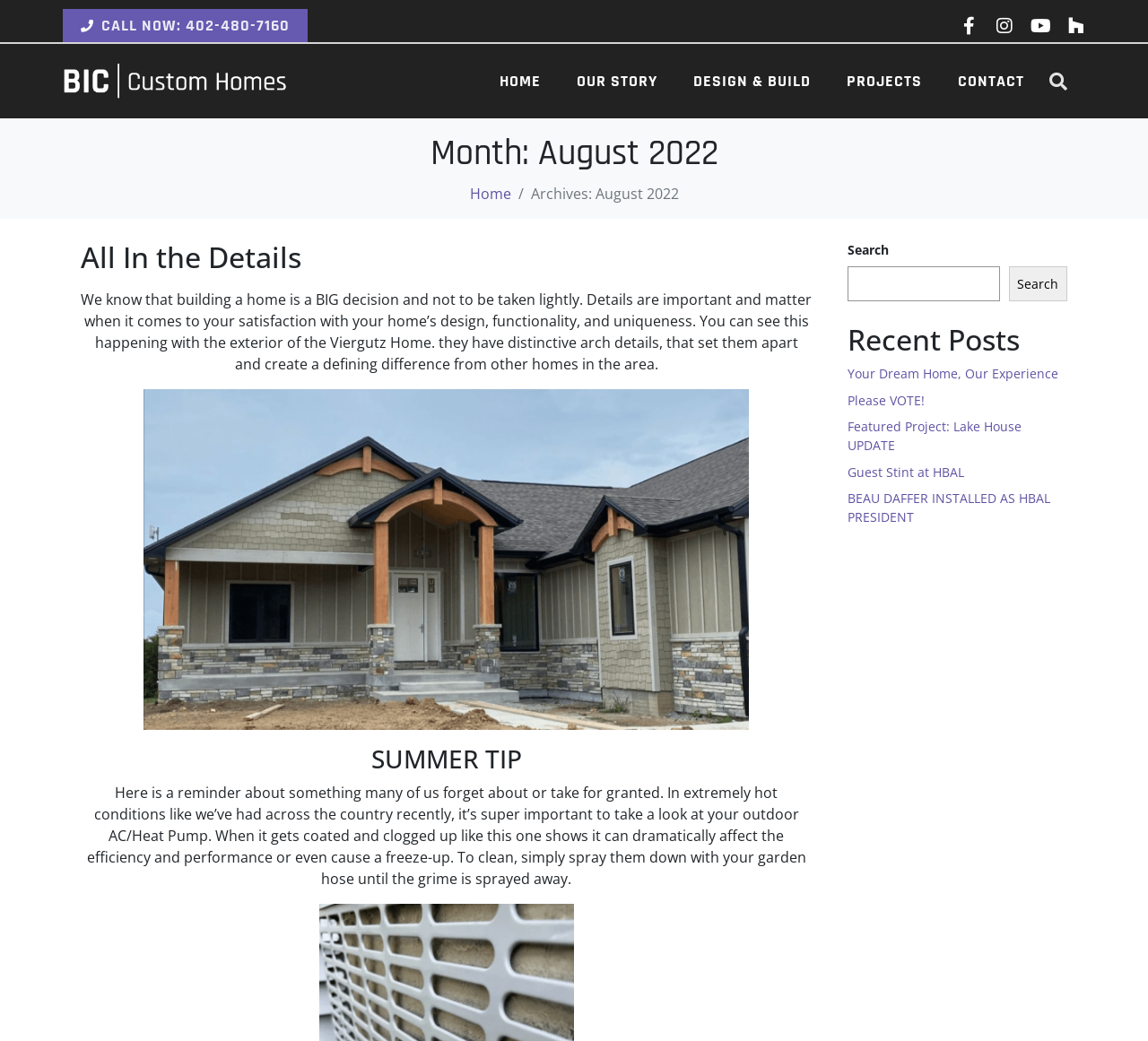What is the category of the 'Viergutz Home'?
From the image, respond using a single word or phrase.

Project